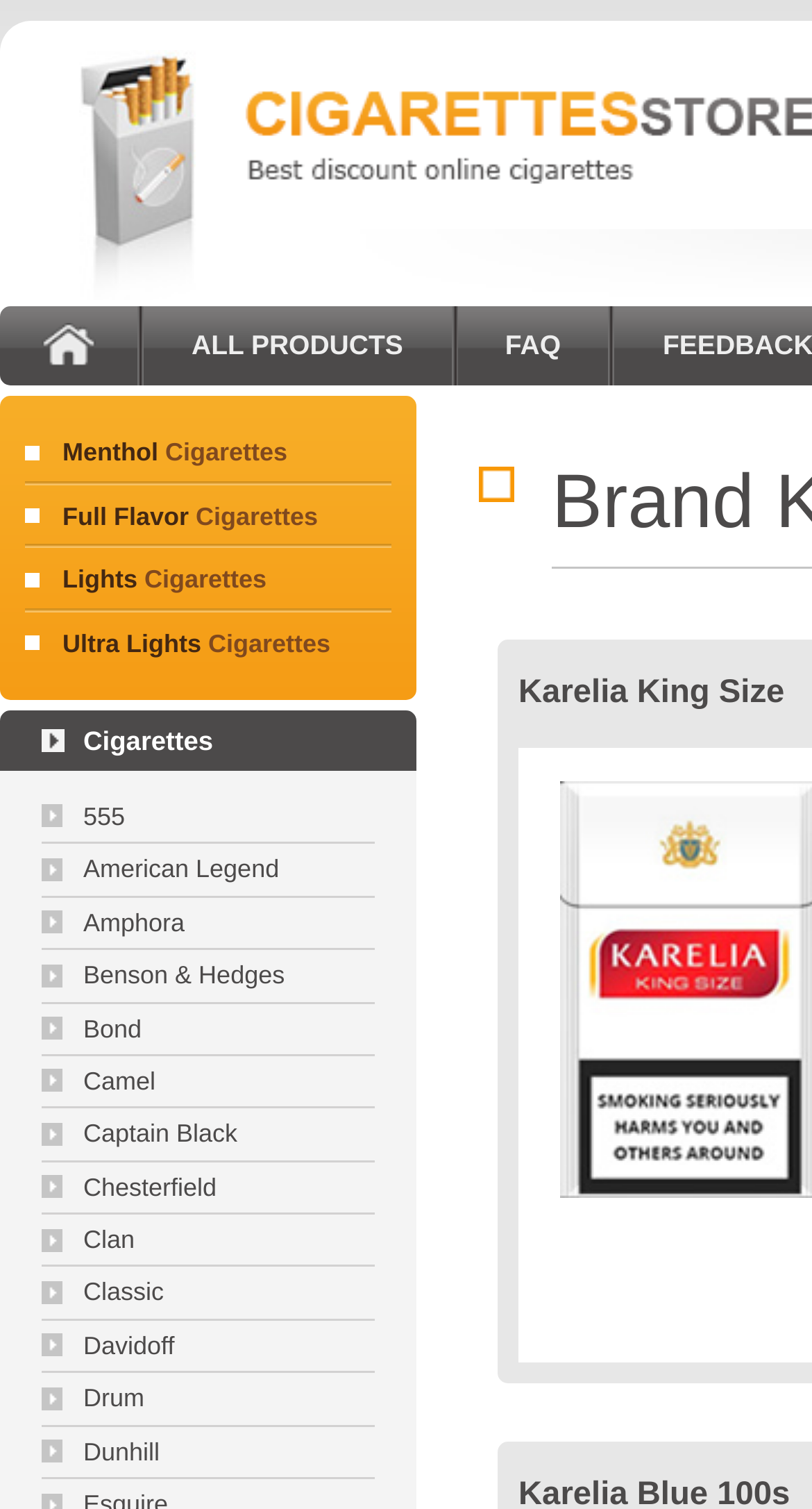Describe all visible elements and their arrangement on the webpage.

The webpage is an online store that sells Karelia cigarettes, specifically catering to the British market. At the top, there is a navigation menu with links to "Home", "ALL PRODUCTS", and "FAQ". Below the navigation menu, there is a section with links to different types of cigarettes, including "Menthol Cigarettes", "Full Flavor Cigarettes", "Lights Cigarettes", and "Ultra Lights Cigarettes". 

To the right of this section, there is a list of cigarette brands, including "555", "American Legend", "Amphora", "Benson & Hedges", "Bond", "Camel", "Captain Black", "Chesterfield", "Clan", "Classic", "Davidoff", "Drum", and "Dunhill". 

Further down the page, there is a heading "Karelia King Size" with a link to the same title below it. The overall layout of the webpage is organized, with clear categories and links to different products.